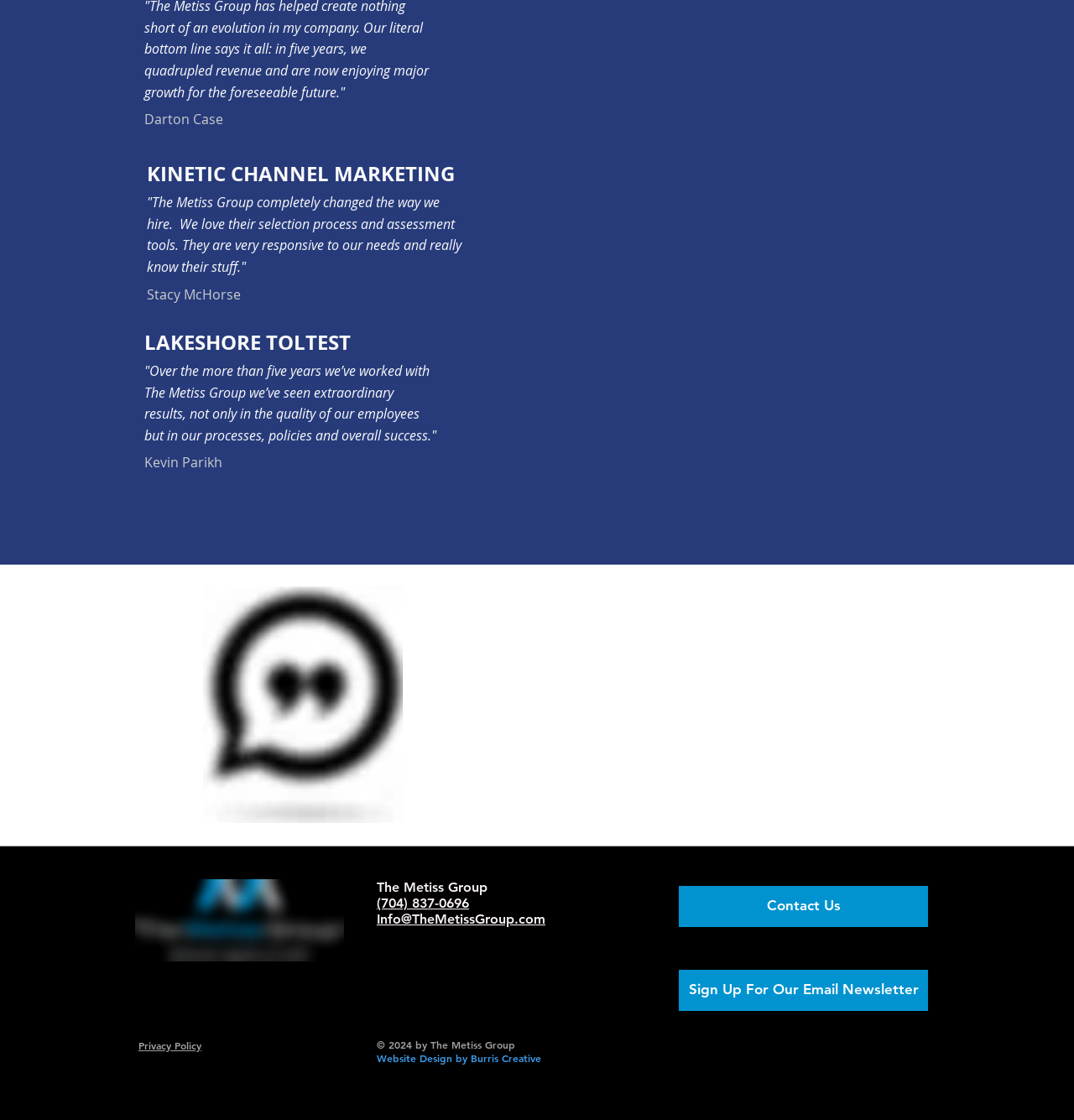Please respond to the question using a single word or phrase:
What is the name of the company that designed the website?

Burris Creative